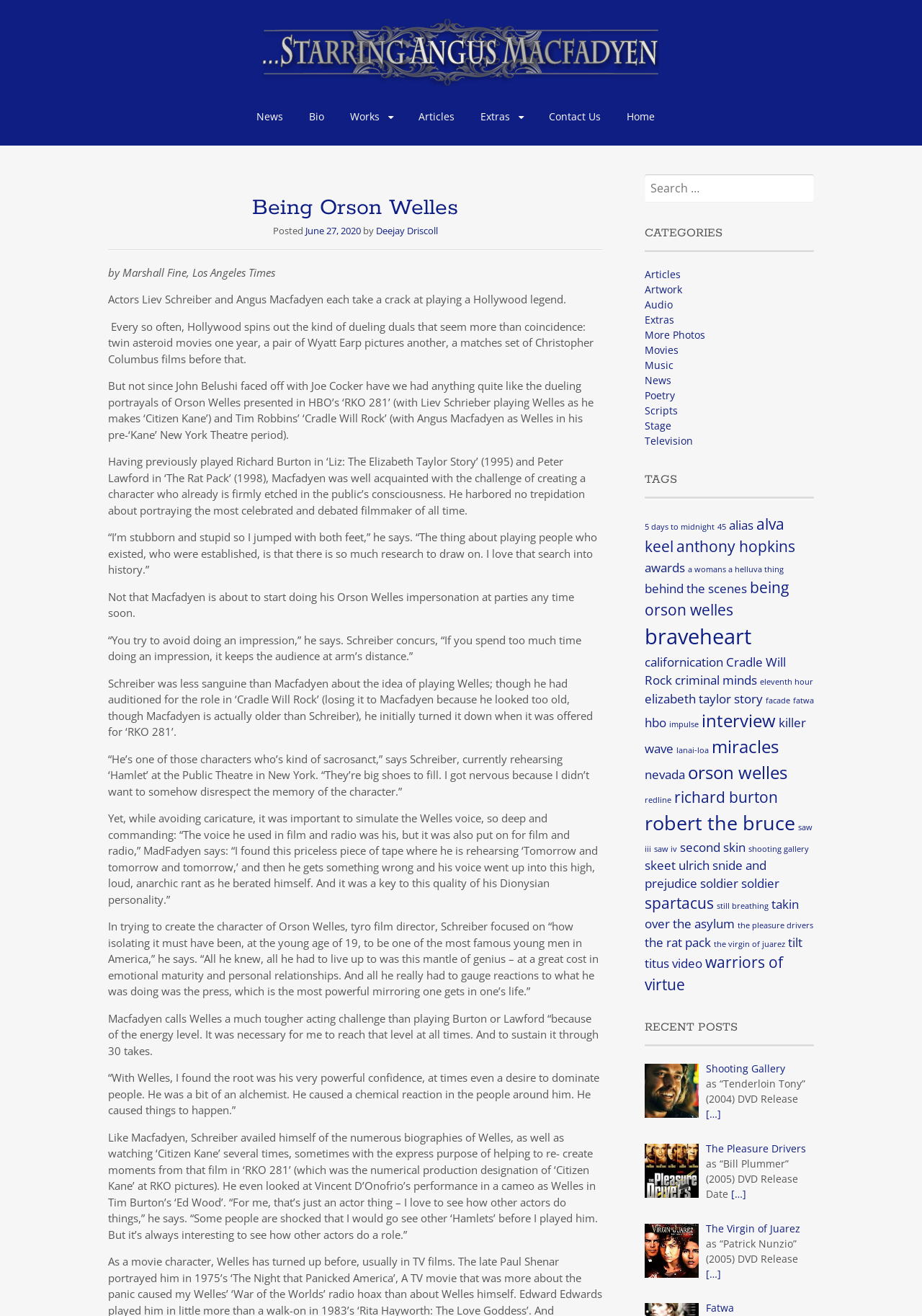Select the bounding box coordinates of the element I need to click to carry out the following instruction: "View Articles".

[0.445, 0.08, 0.502, 0.097]